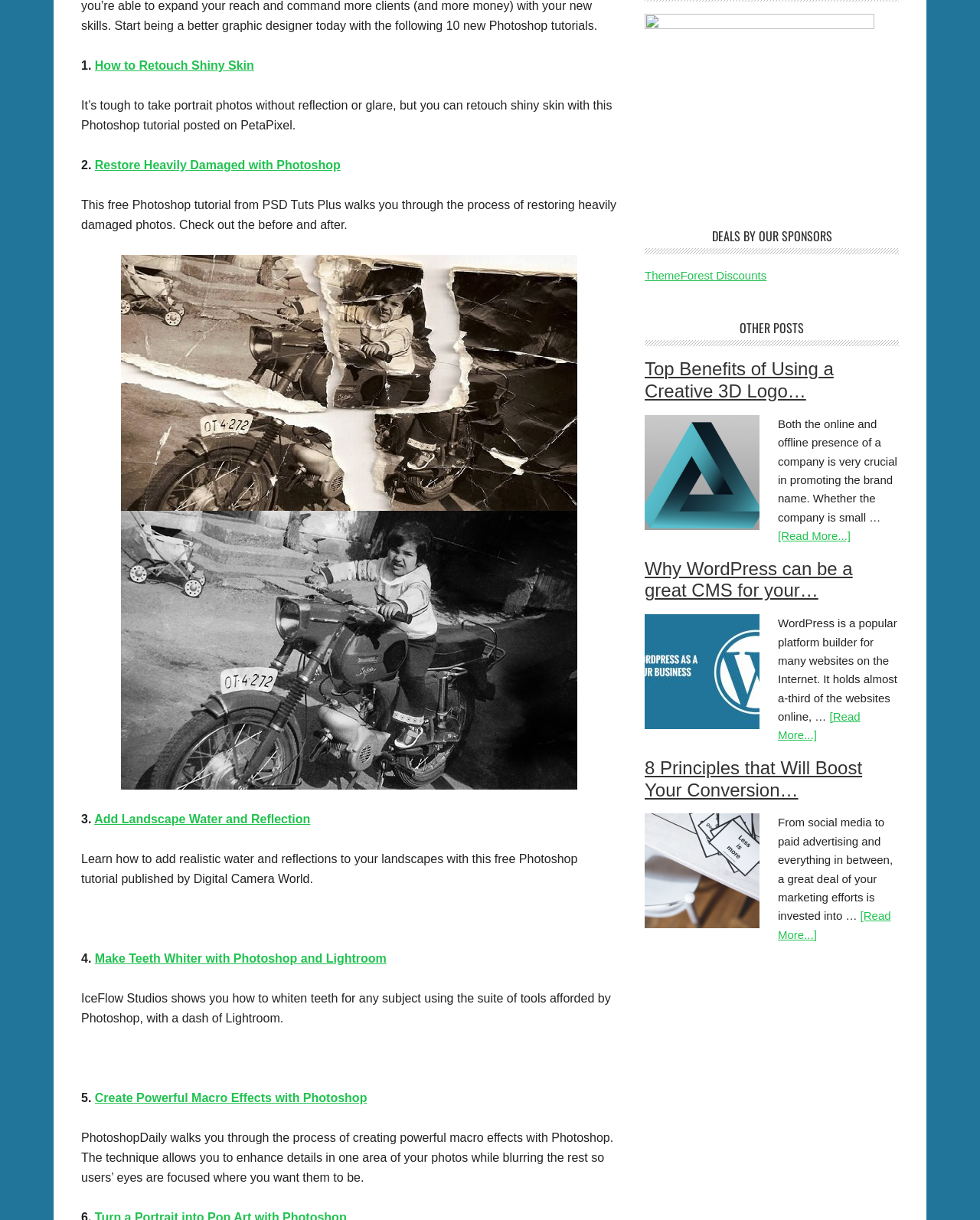Locate the bounding box of the UI element based on this description: "How to Retouch Shiny Skin". Provide four float numbers between 0 and 1 as [left, top, right, bottom].

[0.097, 0.048, 0.259, 0.059]